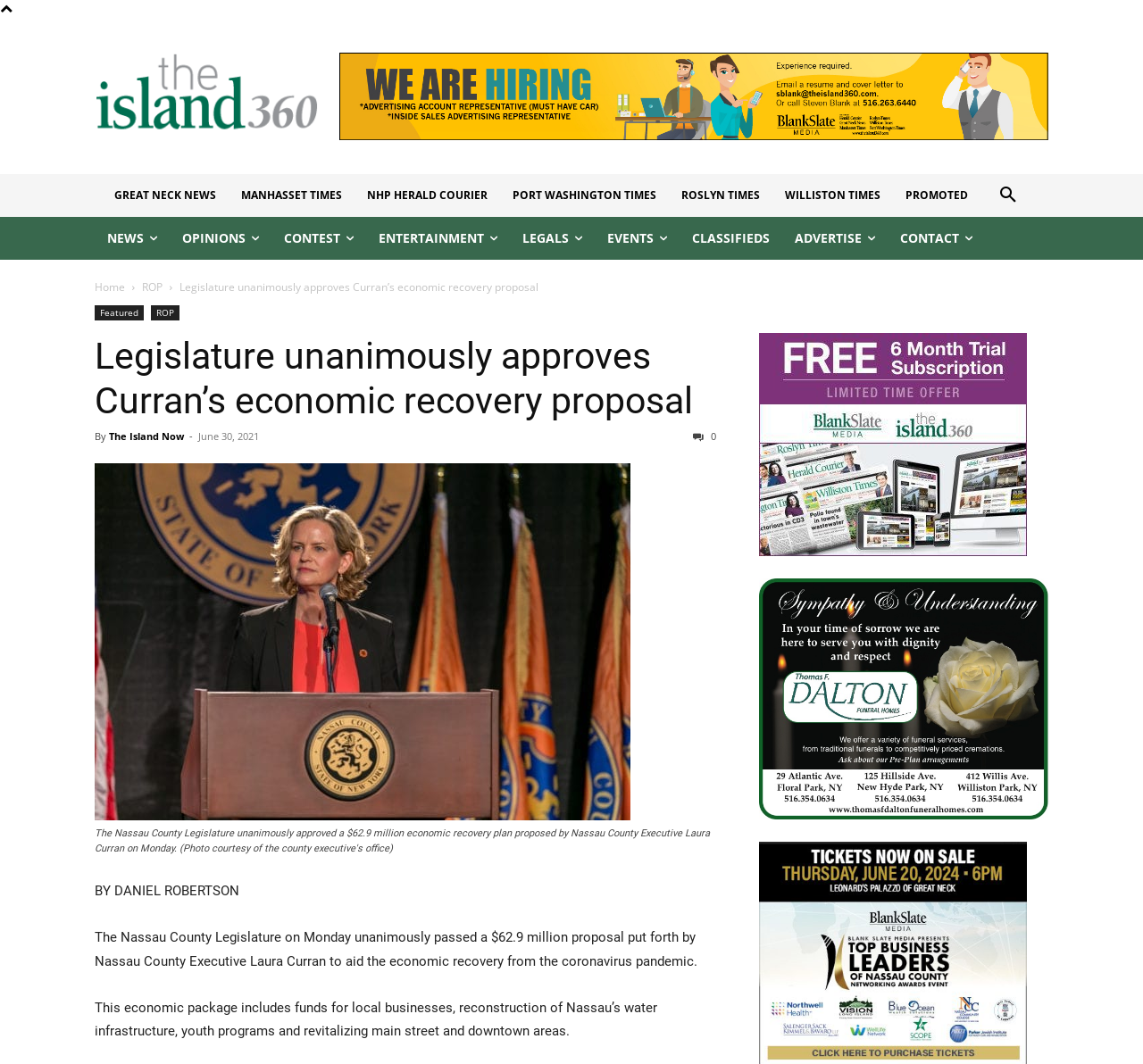Please determine the bounding box coordinates for the UI element described here. Use the format (top-left x, top-left y, bottom-right x, bottom-right y) with values bounded between 0 and 1: Featured

[0.083, 0.287, 0.126, 0.302]